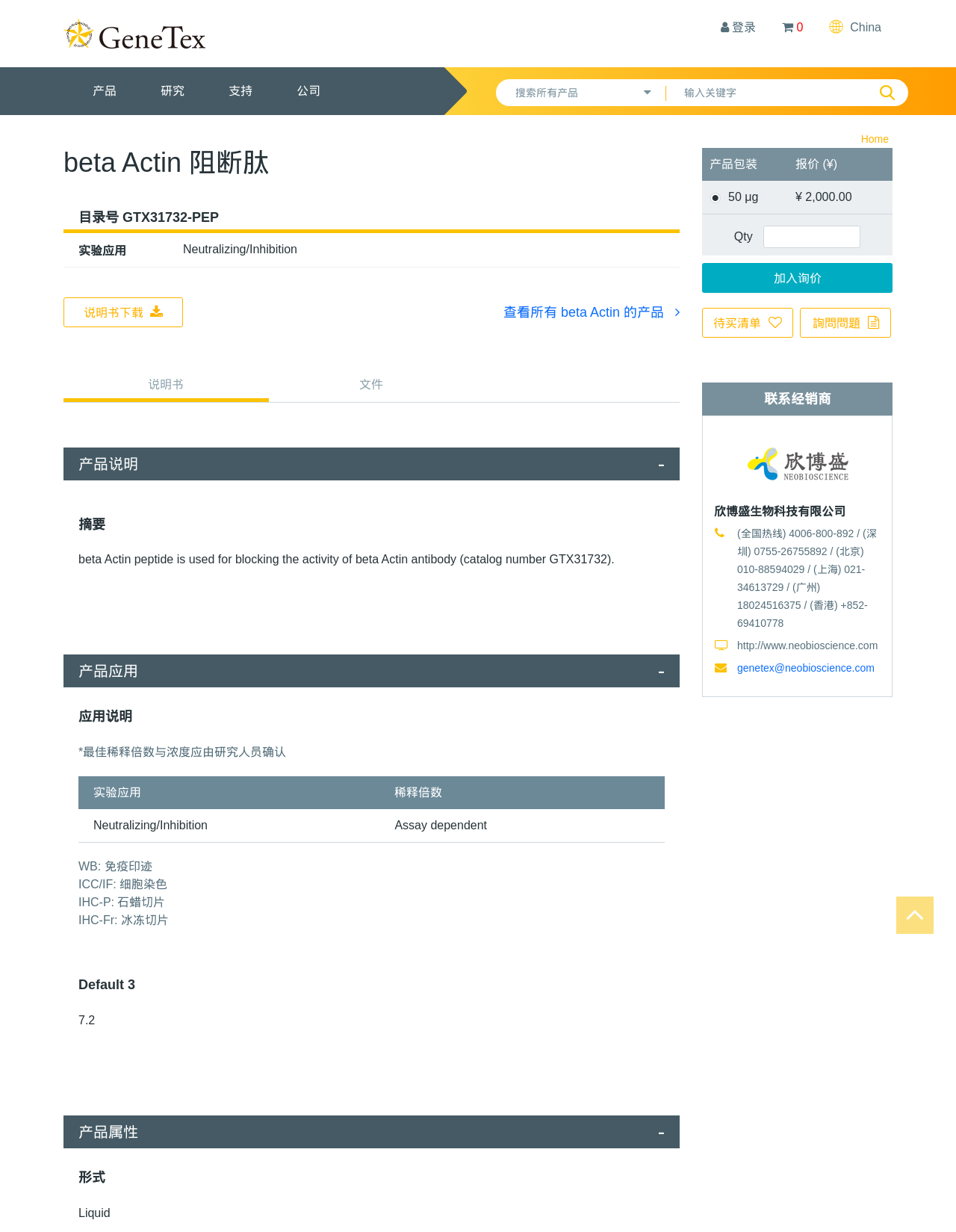Please find the bounding box coordinates of the clickable region needed to complete the following instruction: "Search for products". The bounding box coordinates must consist of four float numbers between 0 and 1, i.e., [left, top, right, bottom].

[0.7, 0.065, 0.919, 0.086]